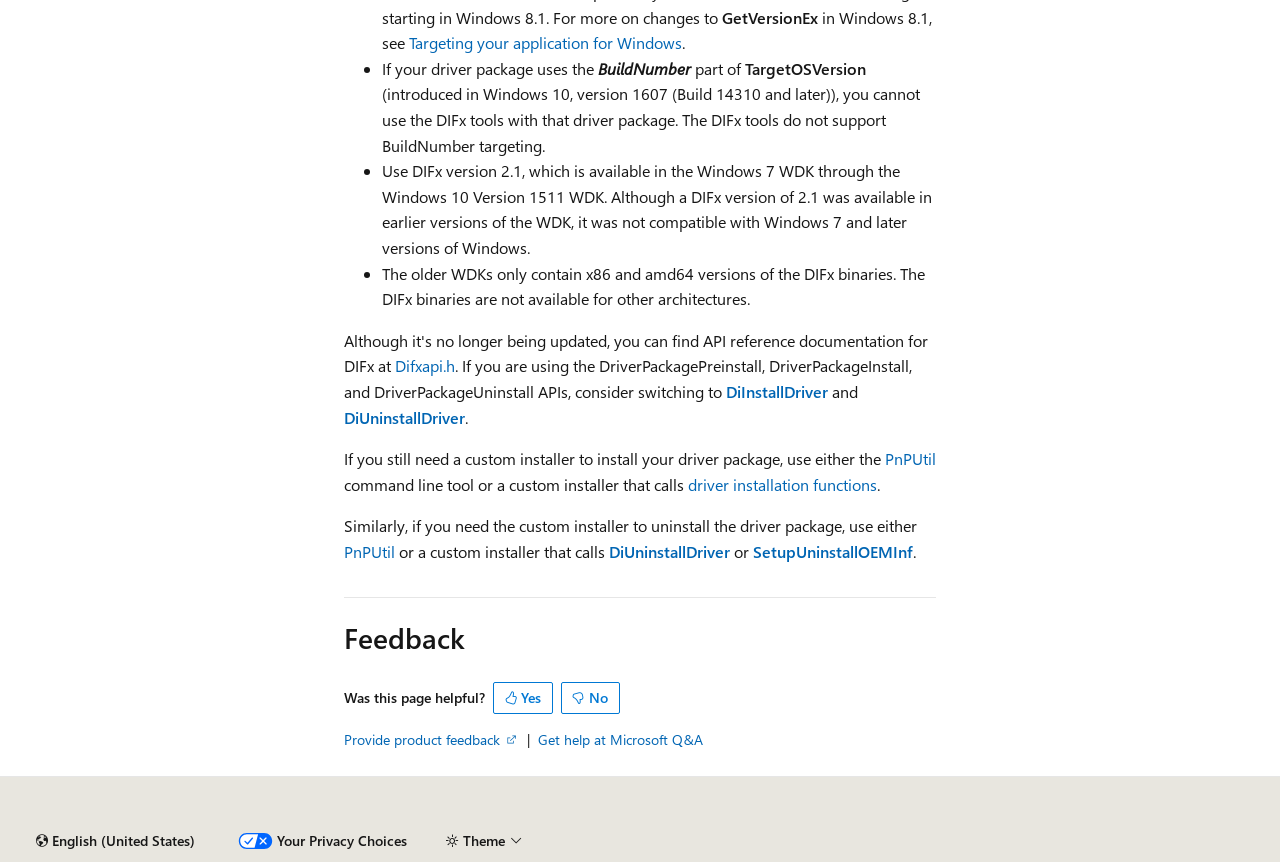Based on the visual content of the image, answer the question thoroughly: What is the language of the webpage content?

The language of the webpage content is indicated by the 'Content language selector' link at the bottom of the webpage, which is currently set to English (United States).